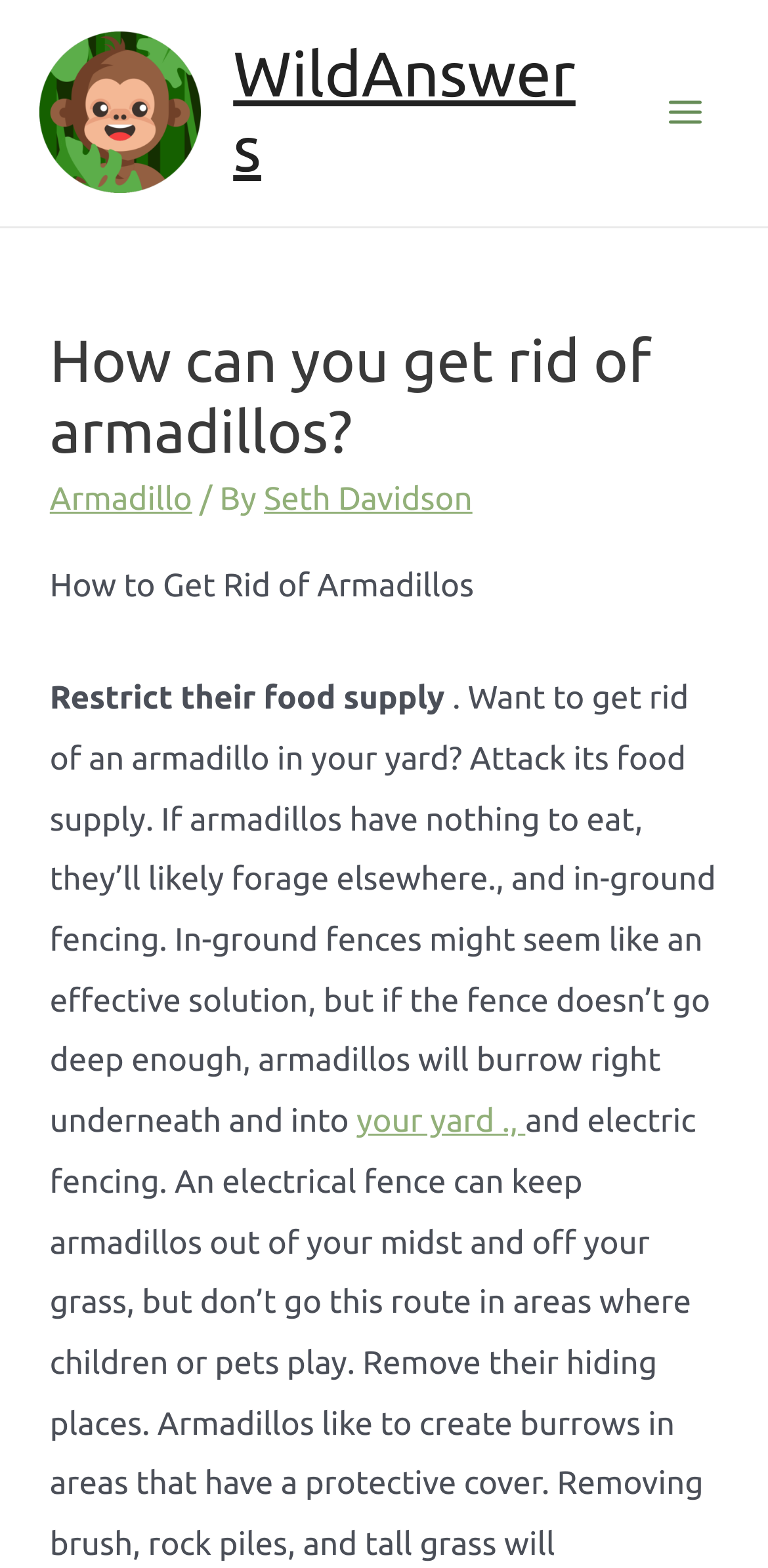Identify the bounding box coordinates for the UI element described as: "WildAnswers". The coordinates should be provided as four floats between 0 and 1: [left, top, right, bottom].

[0.304, 0.025, 0.749, 0.119]